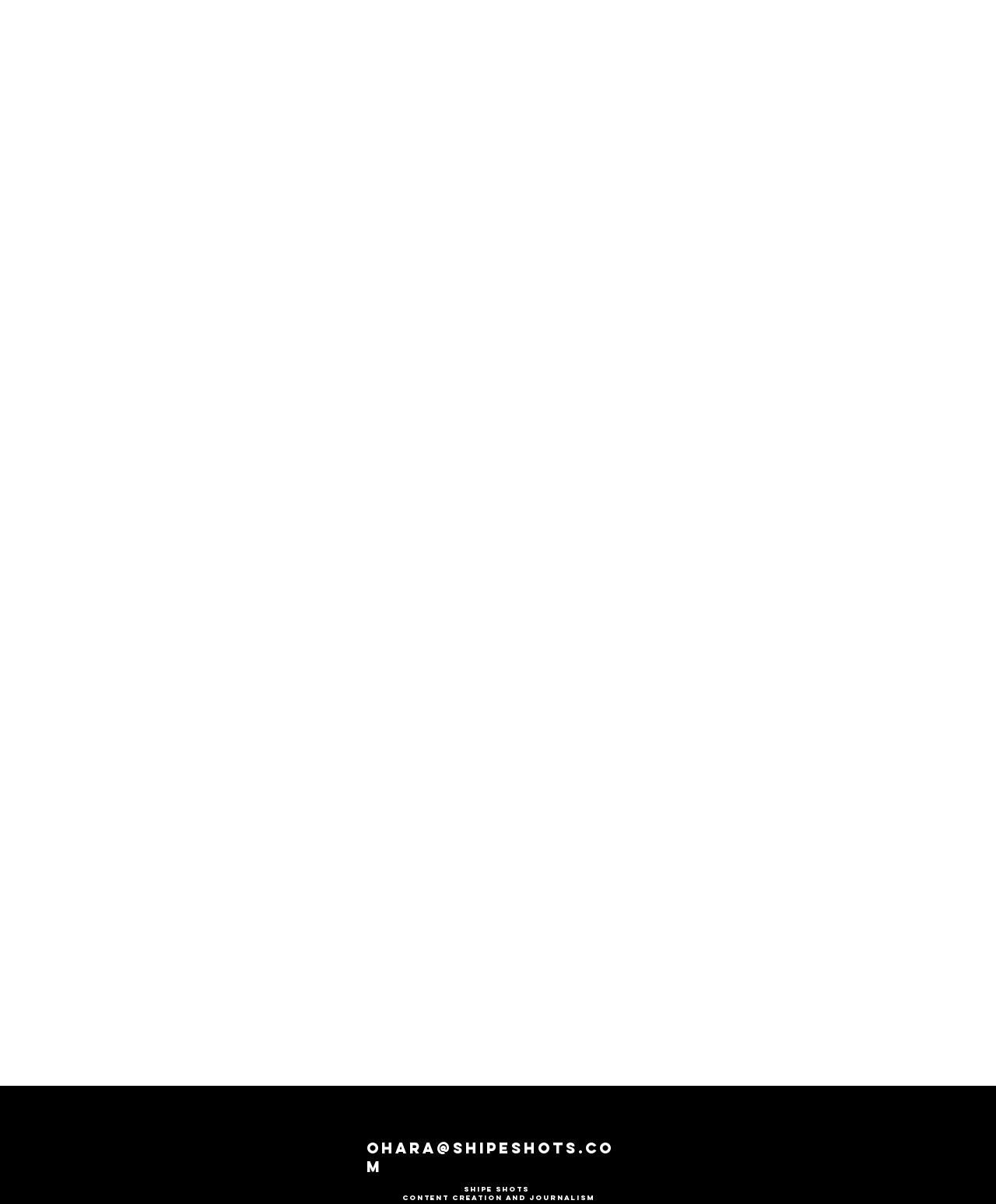What is the purpose of the webpage?
Please use the image to deliver a detailed and complete answer.

The purpose of the webpage can be inferred from the heading element with ID 74, which has the text 'Shipe Shots Content Creation and Journalism'. This suggests that the webpage is related to content creation and journalism, possibly showcasing the work of Shipe Shots.